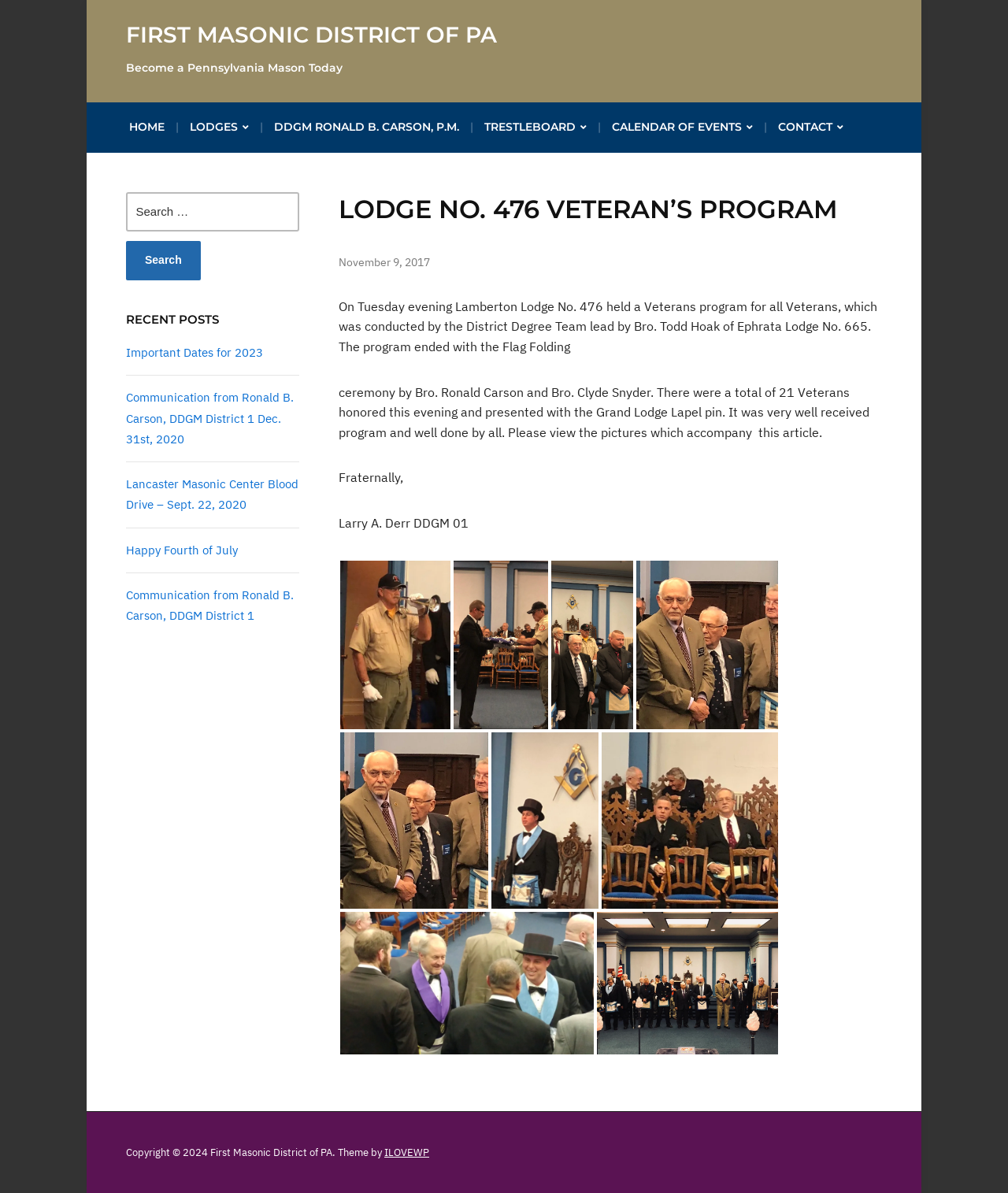Find the bounding box coordinates for the UI element whose description is: "On Tuesday". The coordinates should be four float numbers between 0 and 1, in the format [left, top, right, bottom].

[0.336, 0.25, 0.402, 0.263]